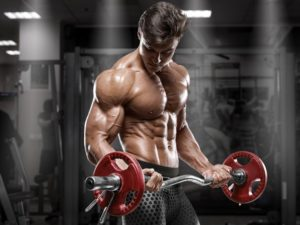What color are the weight plates?
Give a single word or phrase as your answer by examining the image.

Red